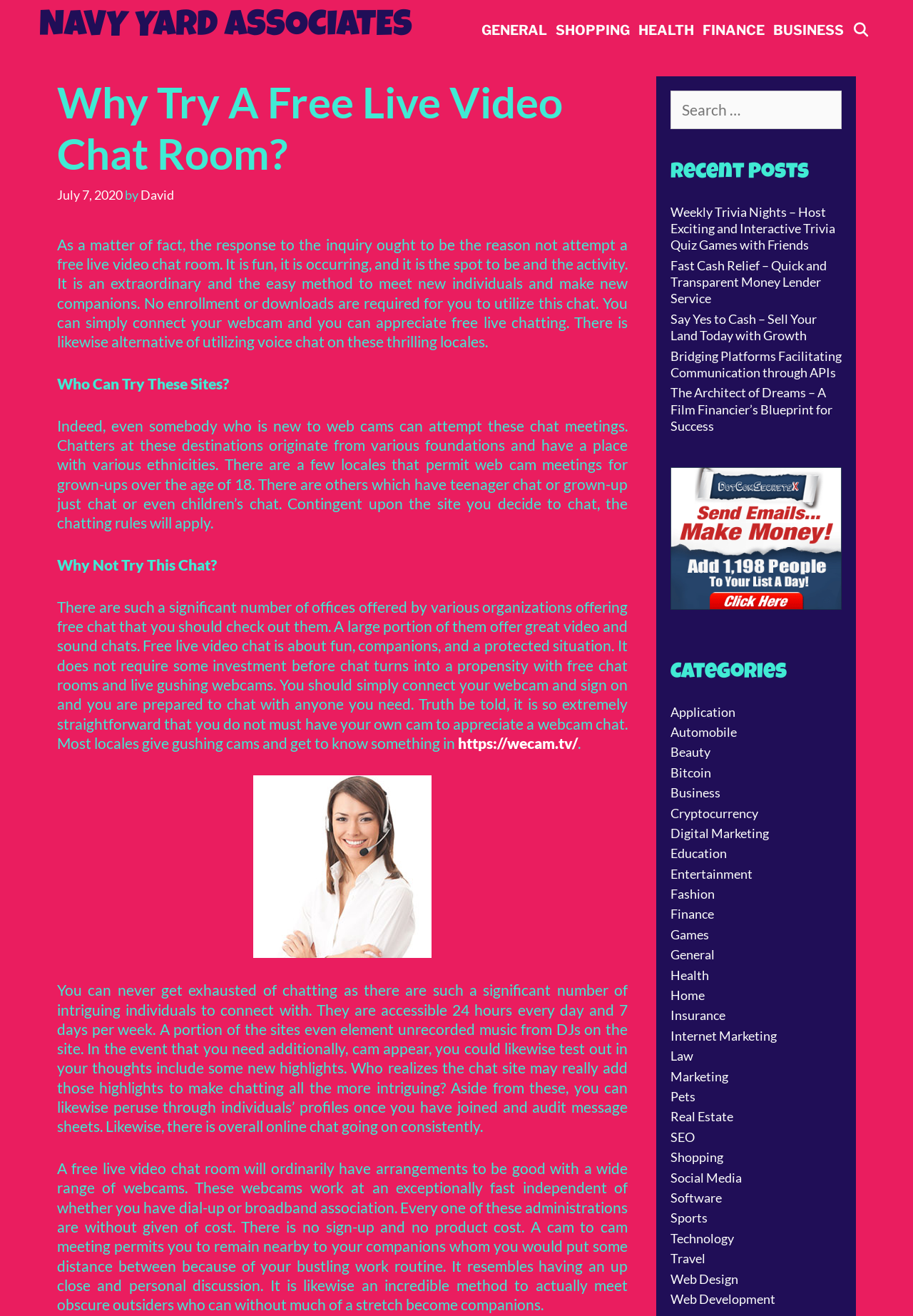Please identify the bounding box coordinates of the element's region that needs to be clicked to fulfill the following instruction: "Click on the 'NAVY YARD ASSOCIATES' link". The bounding box coordinates should consist of four float numbers between 0 and 1, i.e., [left, top, right, bottom].

[0.043, 0.008, 0.452, 0.035]